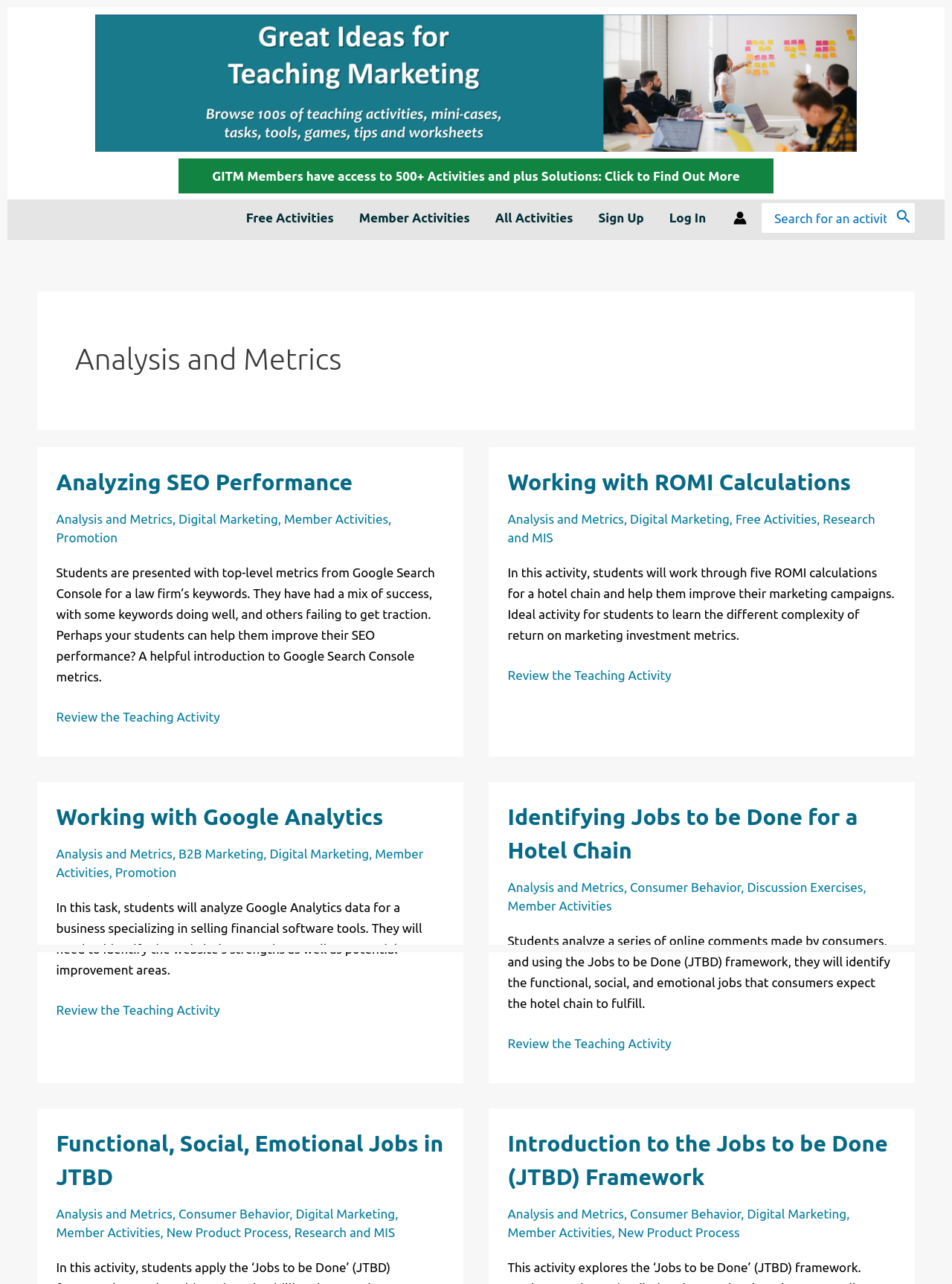Locate and extract the headline of this webpage.

Analysis and Metrics